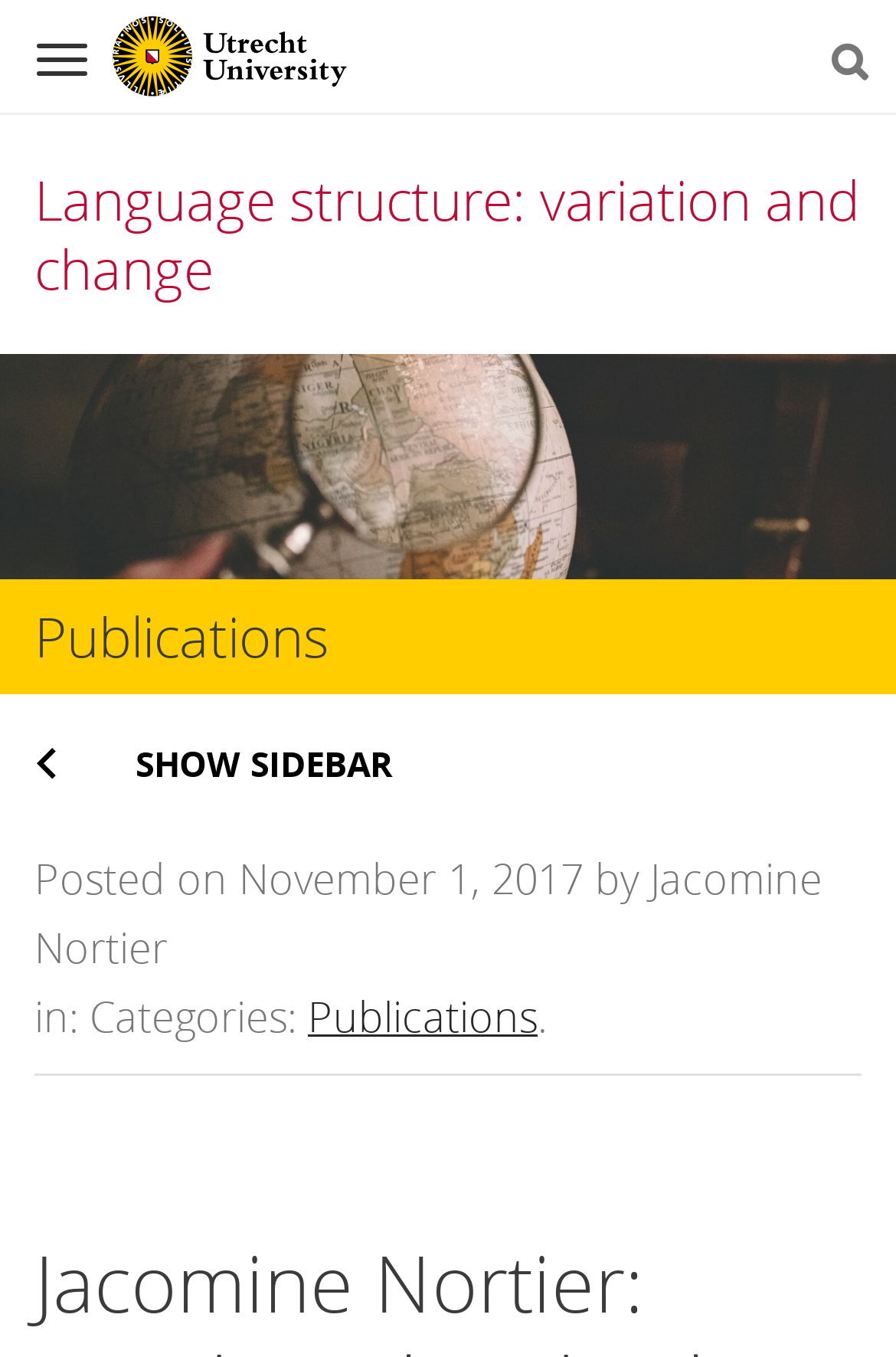Please give a succinct answer using a single word or phrase:
What is the category of the publication?

Publications